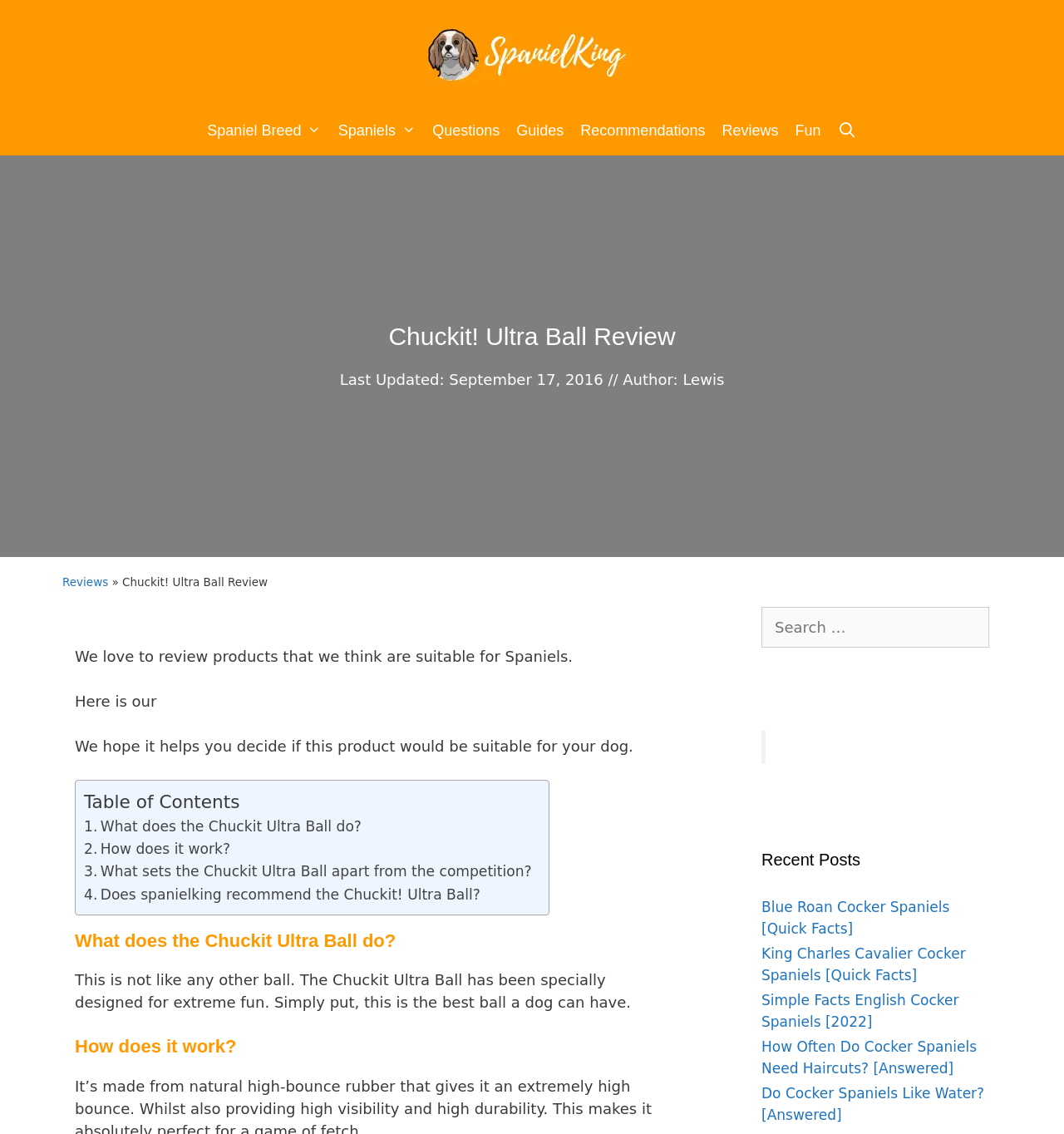Pinpoint the bounding box coordinates of the element that must be clicked to accomplish the following instruction: "Learn about Spaniel breeds". The coordinates should be in the format of four float numbers between 0 and 1, i.e., [left, top, right, bottom].

[0.187, 0.093, 0.31, 0.137]